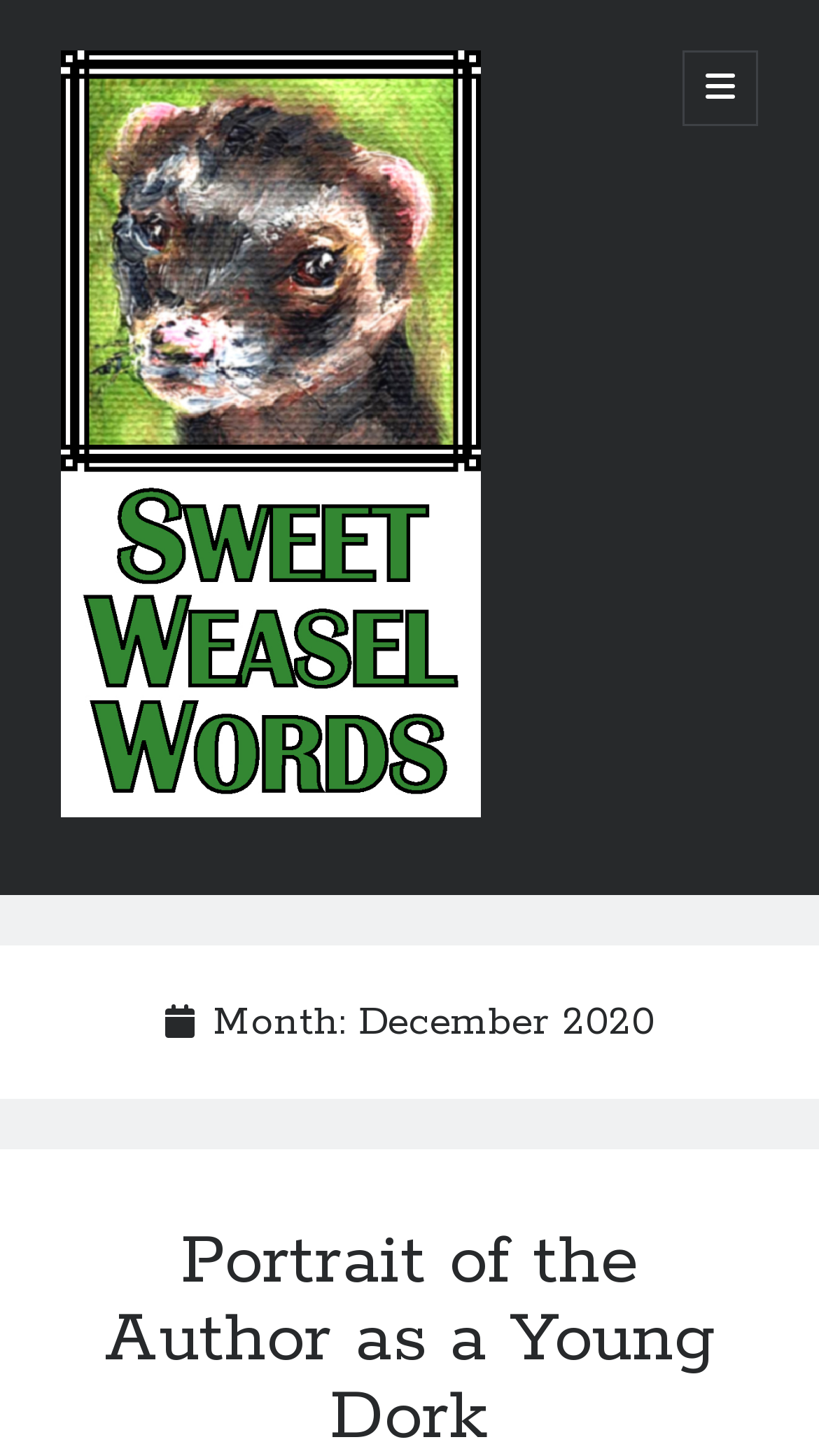What is the category of the posts listed?
Provide a detailed answer to the question, using the image to inform your response.

The category of the posts listed can be determined by looking at the heading element with the text 'Recent Posts', which suggests that the links listed below it are recent posts.